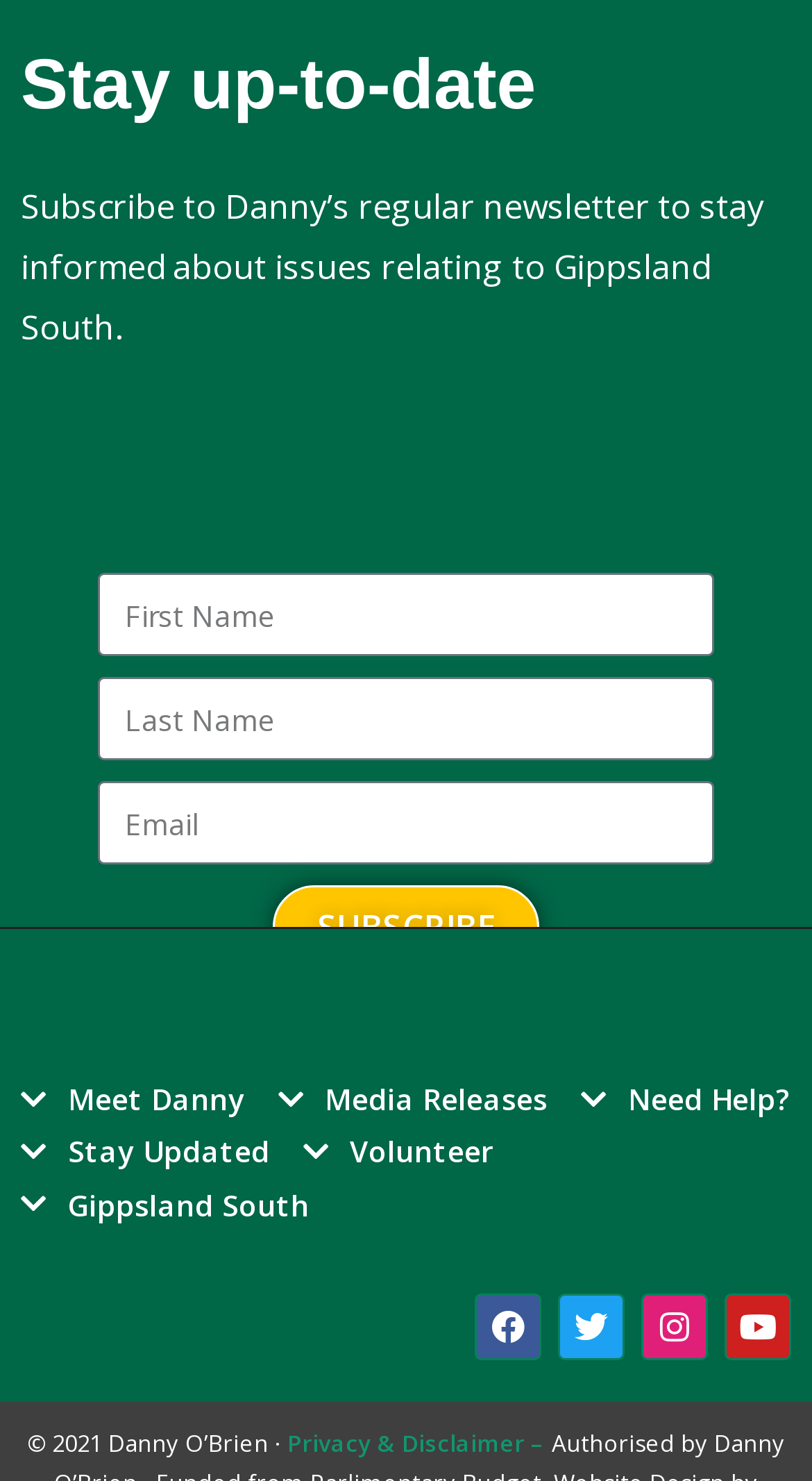Identify the bounding box coordinates for the region of the element that should be clicked to carry out the instruction: "Browse Categories". The bounding box coordinates should be four float numbers between 0 and 1, i.e., [left, top, right, bottom].

None